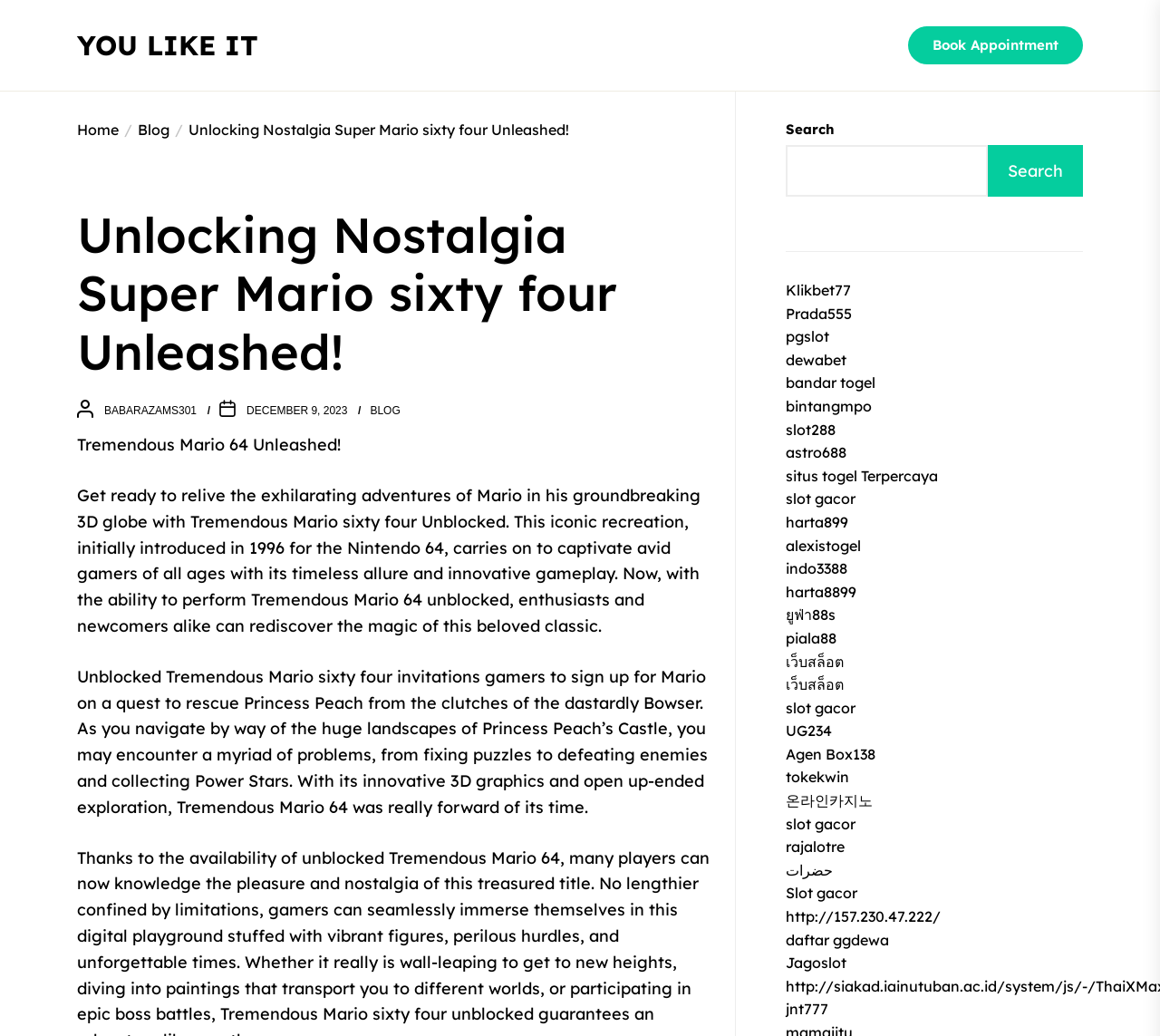What is the purpose of the search box?
Refer to the image and give a detailed answer to the query.

The search box is a common UI element found on many websites, and its purpose is to allow users to search for specific content within the website. The presence of a search box on this webpage suggests that the website has a large amount of content and wants to provide users with a way to quickly find what they are looking for.